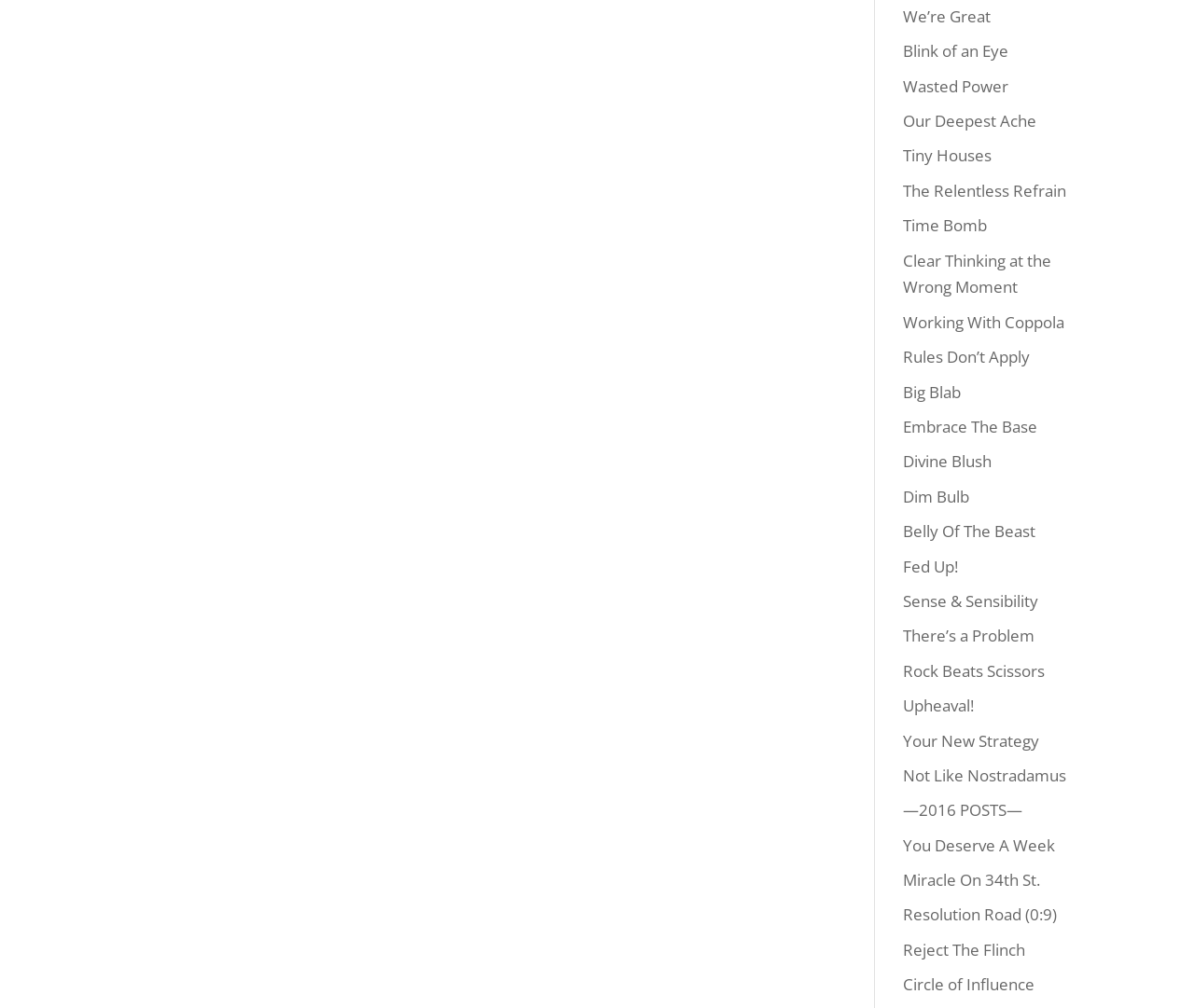How many links are on the webpage?
Please provide a single word or phrase as your answer based on the screenshot.

30